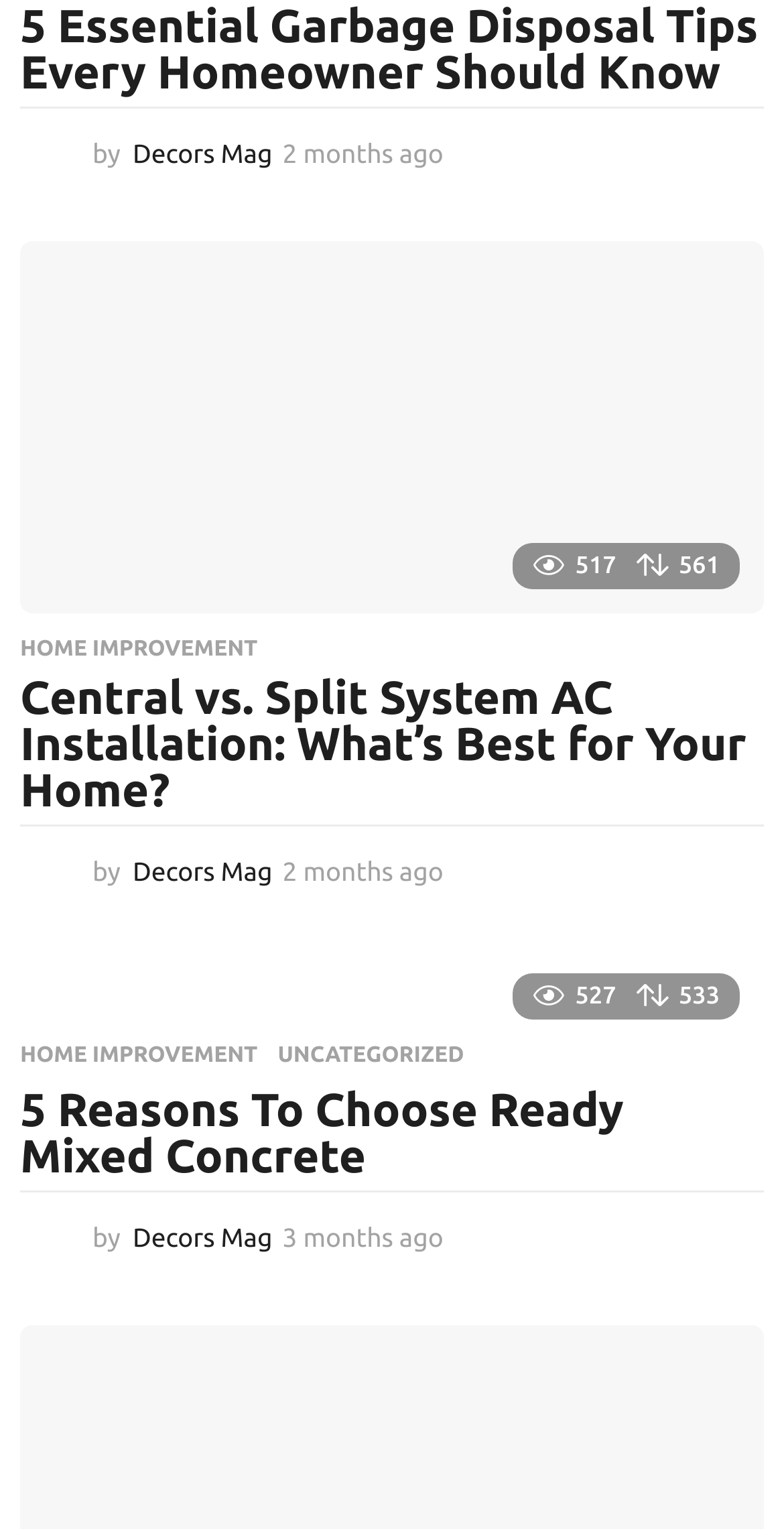How old is the third article?
Refer to the image and provide a one-word or short phrase answer.

3 months